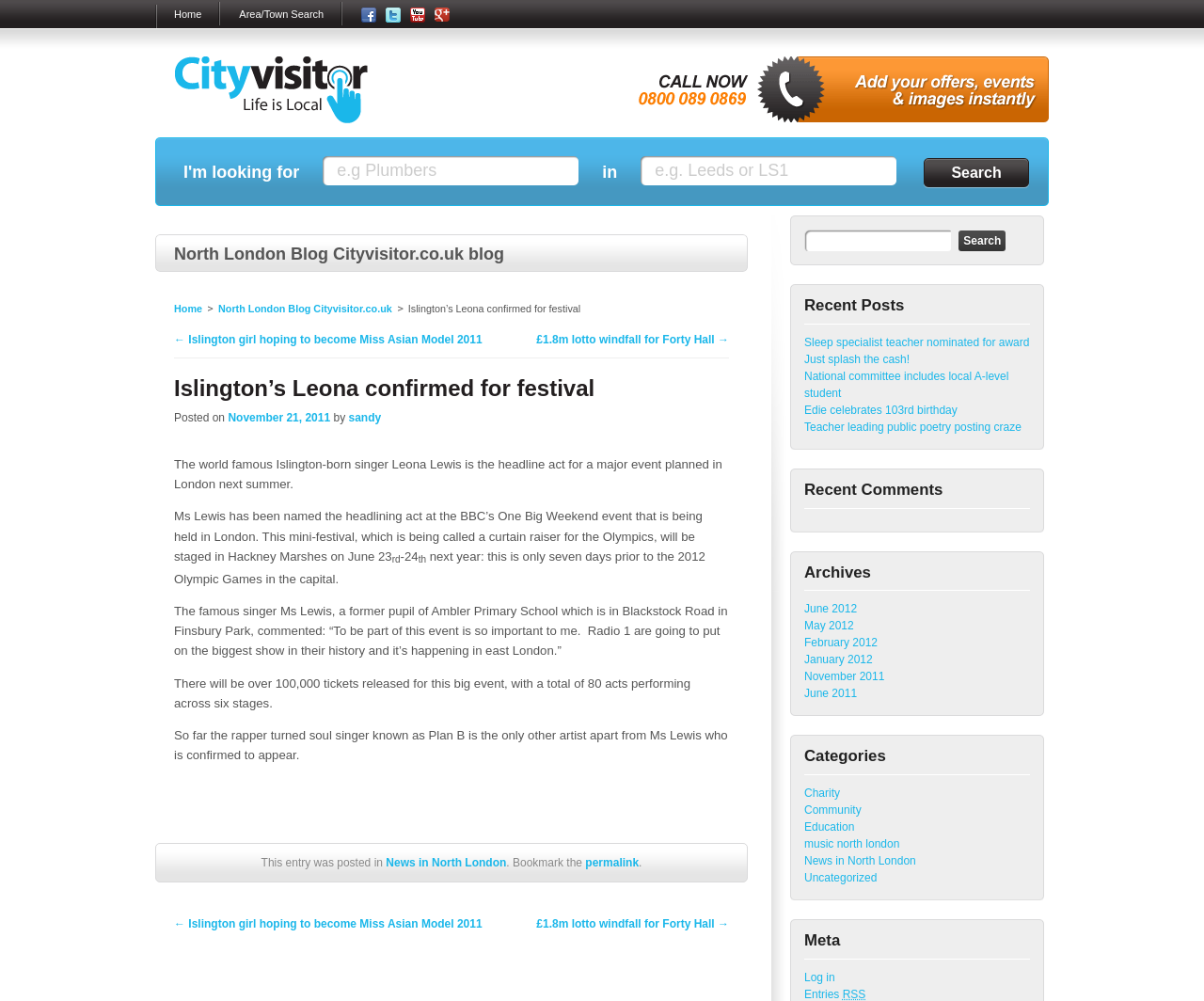Write a detailed summary of the webpage.

The webpage is a blog post from North London Blog Cityvisitor.co.uk, with the title "Islington’s Leona confirmed for festival". At the top of the page, there are several links to social media platforms, including Facebook, Twitter, and Youtube, each accompanied by a small icon. Below these links, there is a search bar with a "Search" button.

The main content of the page is divided into two columns. The left column contains the blog post, which is about Leona Lewis being confirmed as the headlining act for a major event in London next summer. The post includes several paragraphs of text, with quotes from Leona Lewis and details about the event.

In the right column, there are several sections, including "Recent Posts", "Recent Comments", "Archives", and "Categories". Each section contains a list of links to other blog posts or categories. There is also a search bar at the top of the right column.

At the bottom of the page, there are links to previous and next blog posts, as well as a section with links to other categories and archives.

Throughout the page, there are several images, including icons for social media platforms and a logo for City Visitor. The overall layout is clean and easy to navigate, with clear headings and concise text.